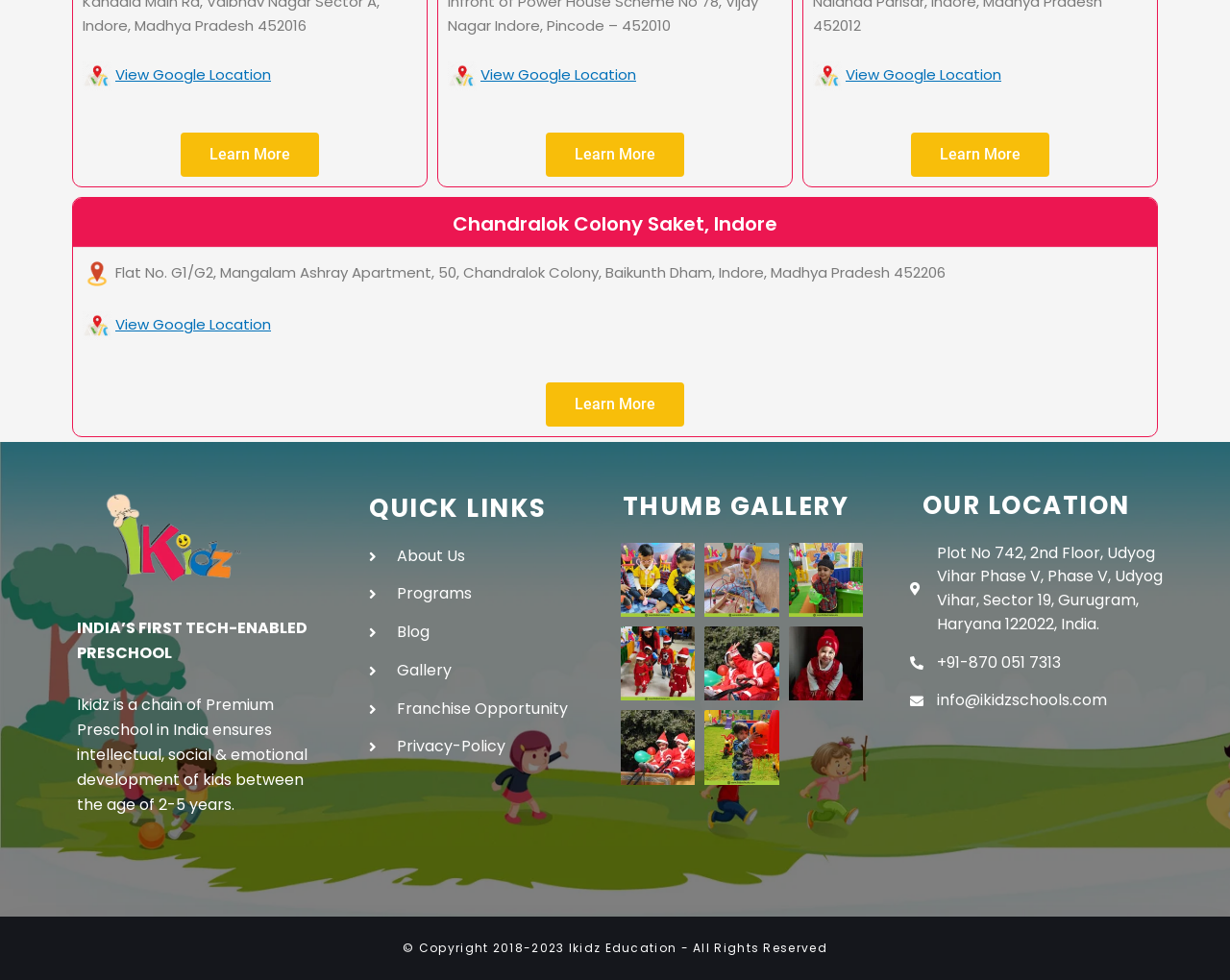Extract the bounding box of the UI element described as: "alt="preschool in ghaziabad"".

[0.505, 0.725, 0.565, 0.801]